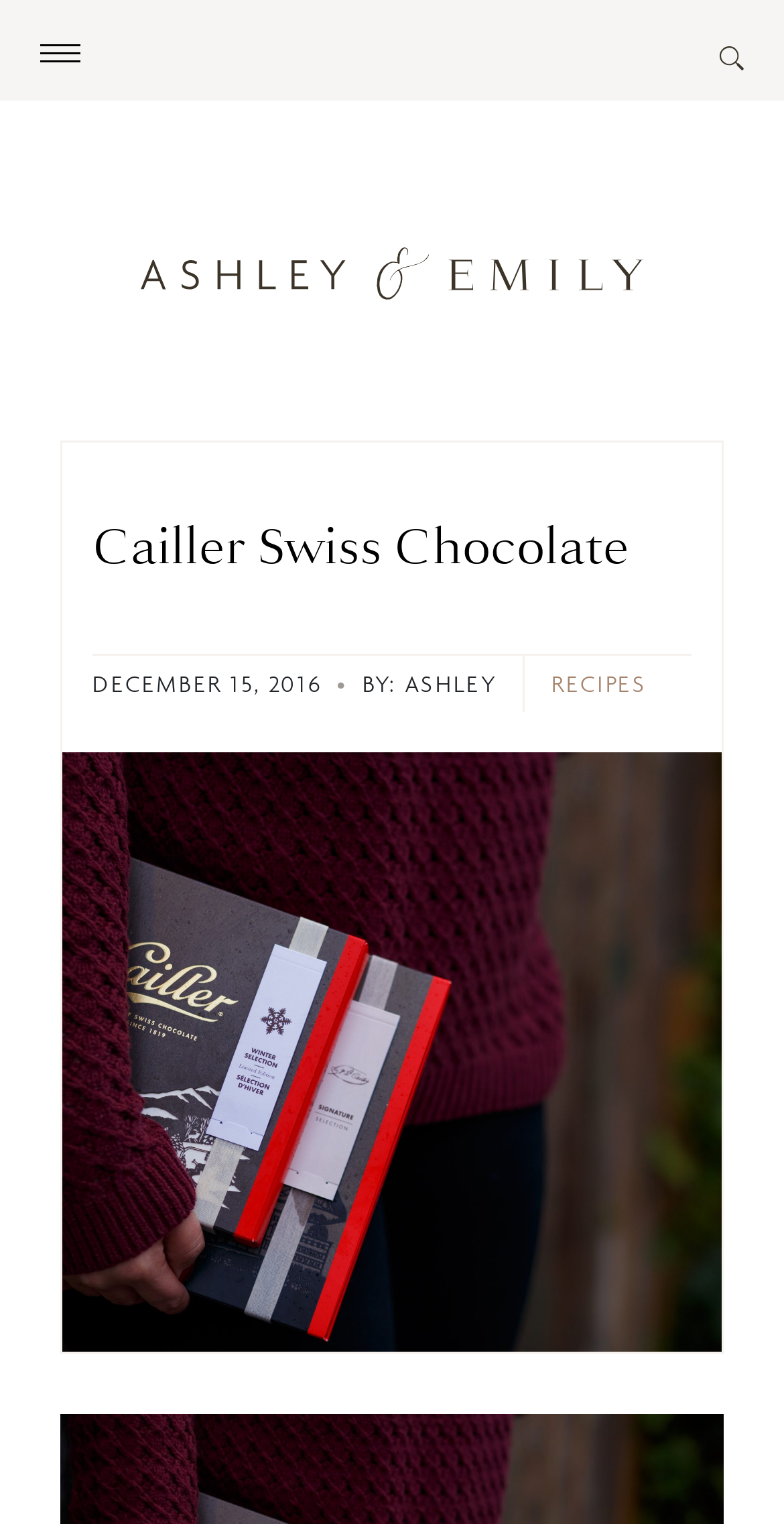Please answer the following question using a single word or phrase: 
What is the category of the article?

Recipes